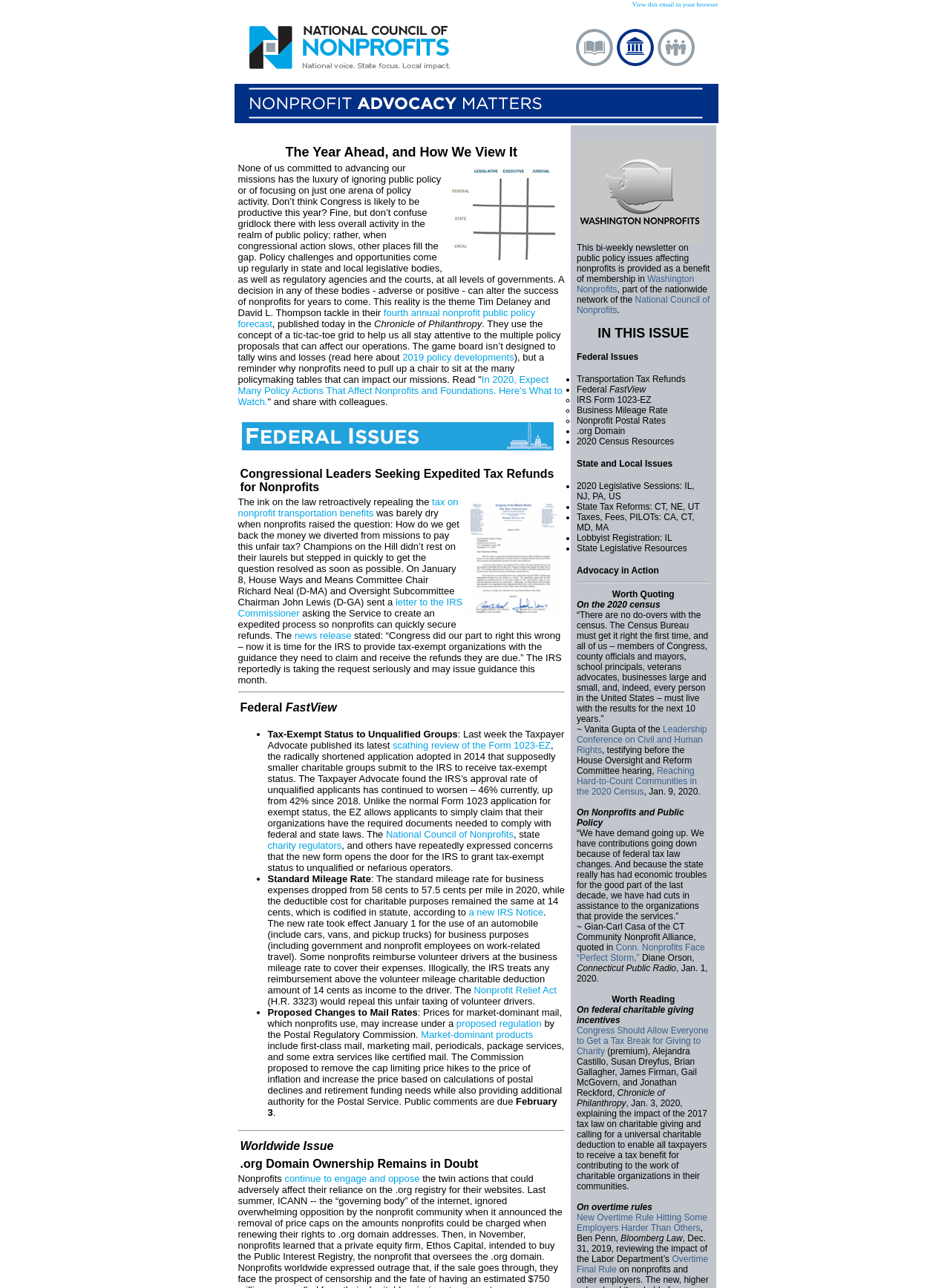What is the new standard mileage rate for business expenses?
Answer the question in as much detail as possible.

The new standard mileage rate for business expenses is 57.5 cents per mile, which is mentioned in the text as a decrease from 58 cents per mile in 2020, according to a new IRS Notice.